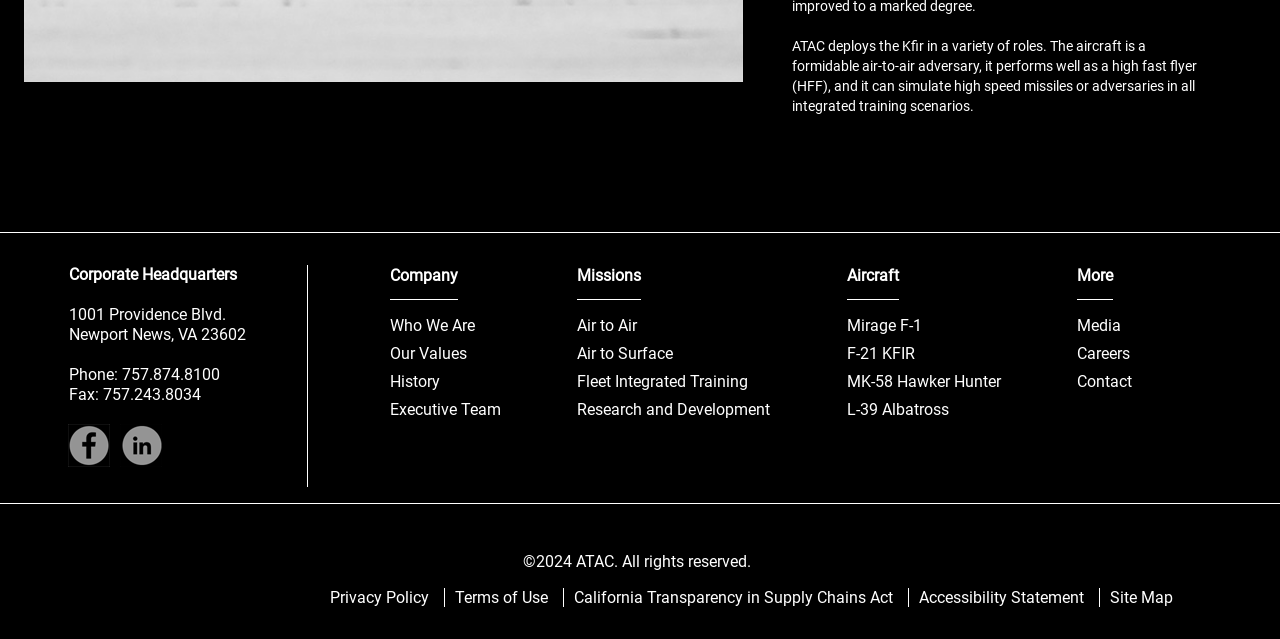Given the description "L-39 Albatross", determine the bounding box of the corresponding UI element.

[0.661, 0.626, 0.741, 0.655]